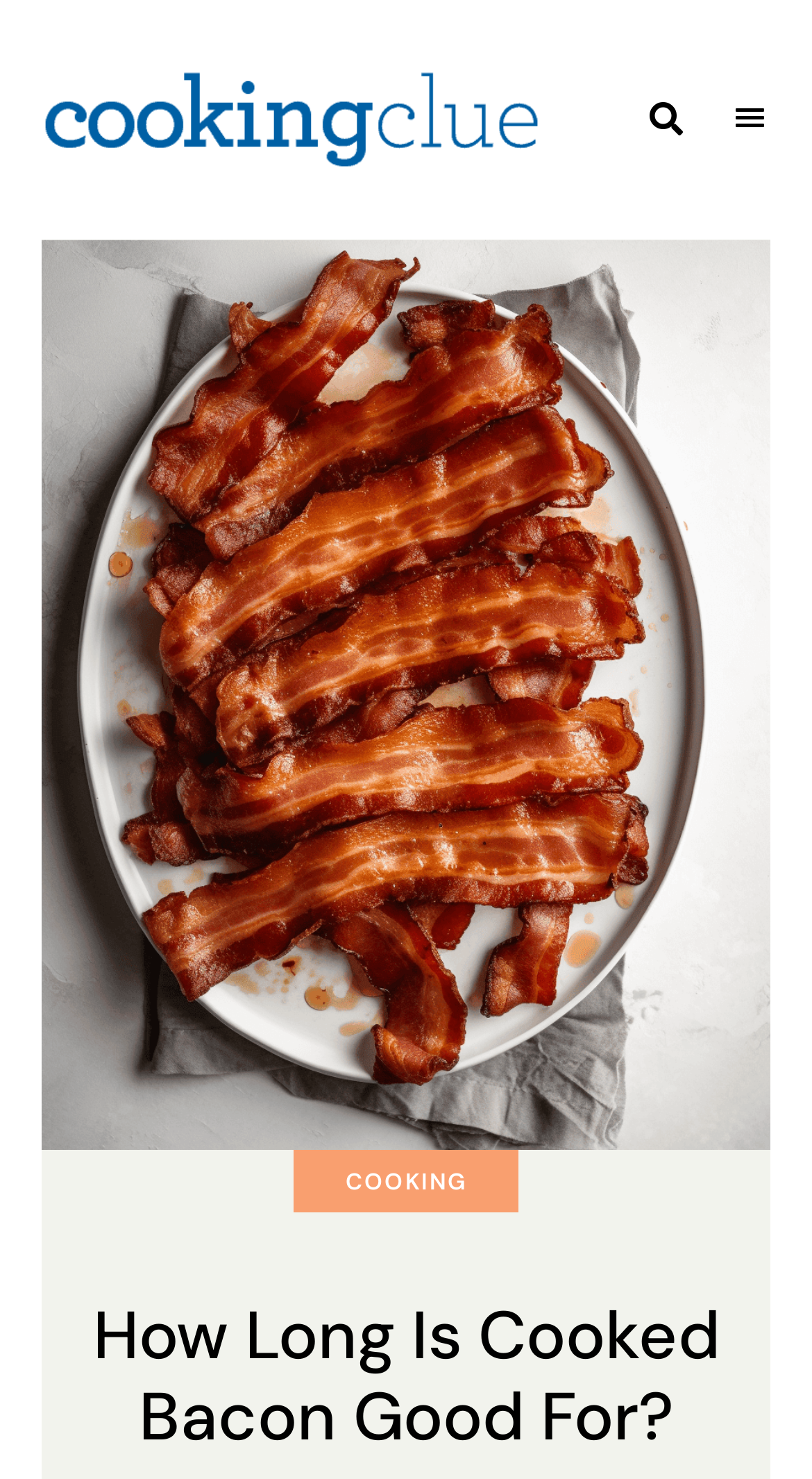For the following element description, predict the bounding box coordinates in the format (top-left x, top-left y, bottom-right x, bottom-right y). All values should be floating point numbers between 0 and 1. Description: parent_node: COOKING CLUE

[0.051, 0.042, 0.667, 0.119]